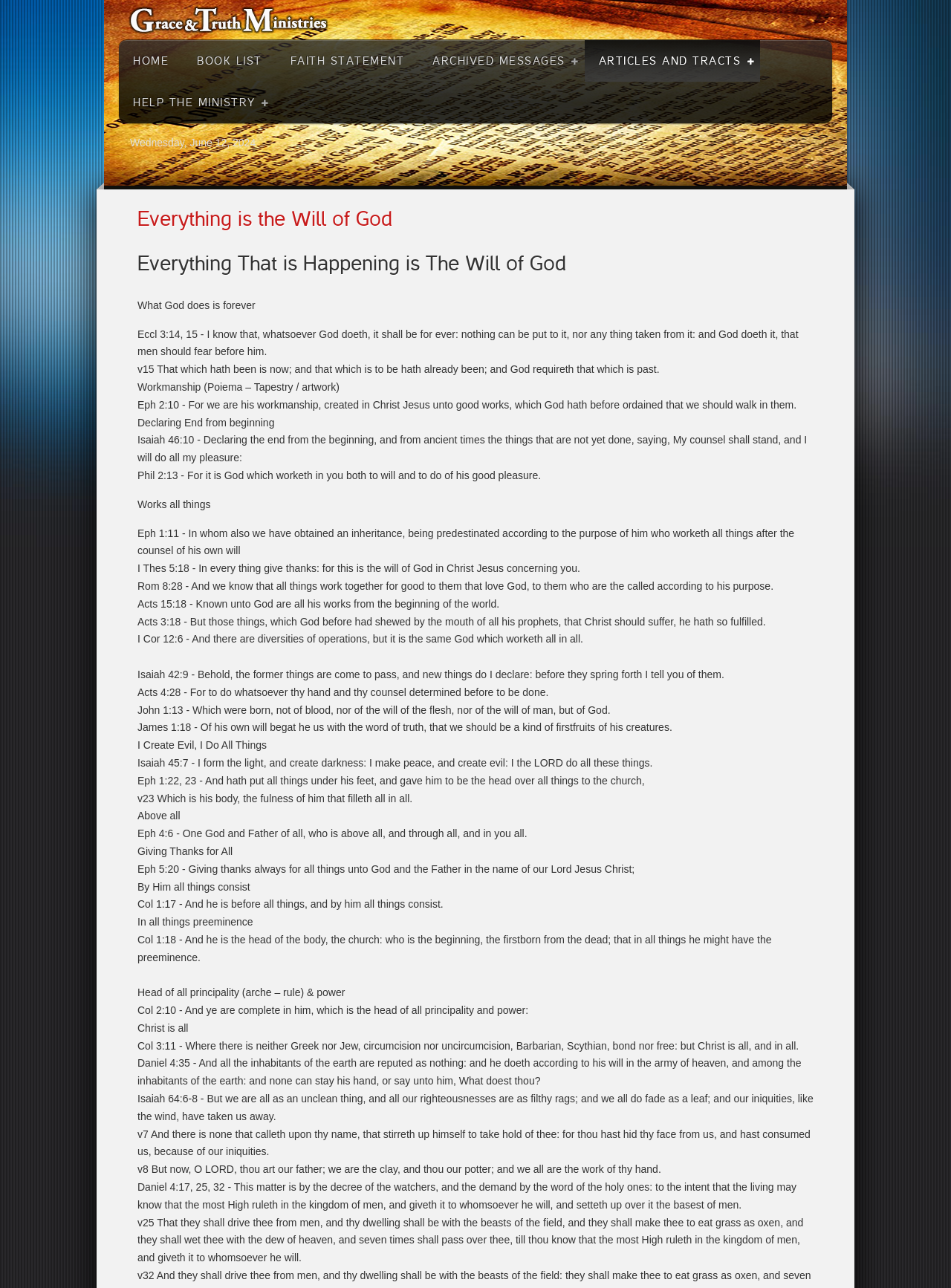Using floating point numbers between 0 and 1, provide the bounding box coordinates in the format (top-left x, top-left y, bottom-right x, bottom-right y). Locate the UI element described here: Book List

[0.192, 0.031, 0.29, 0.063]